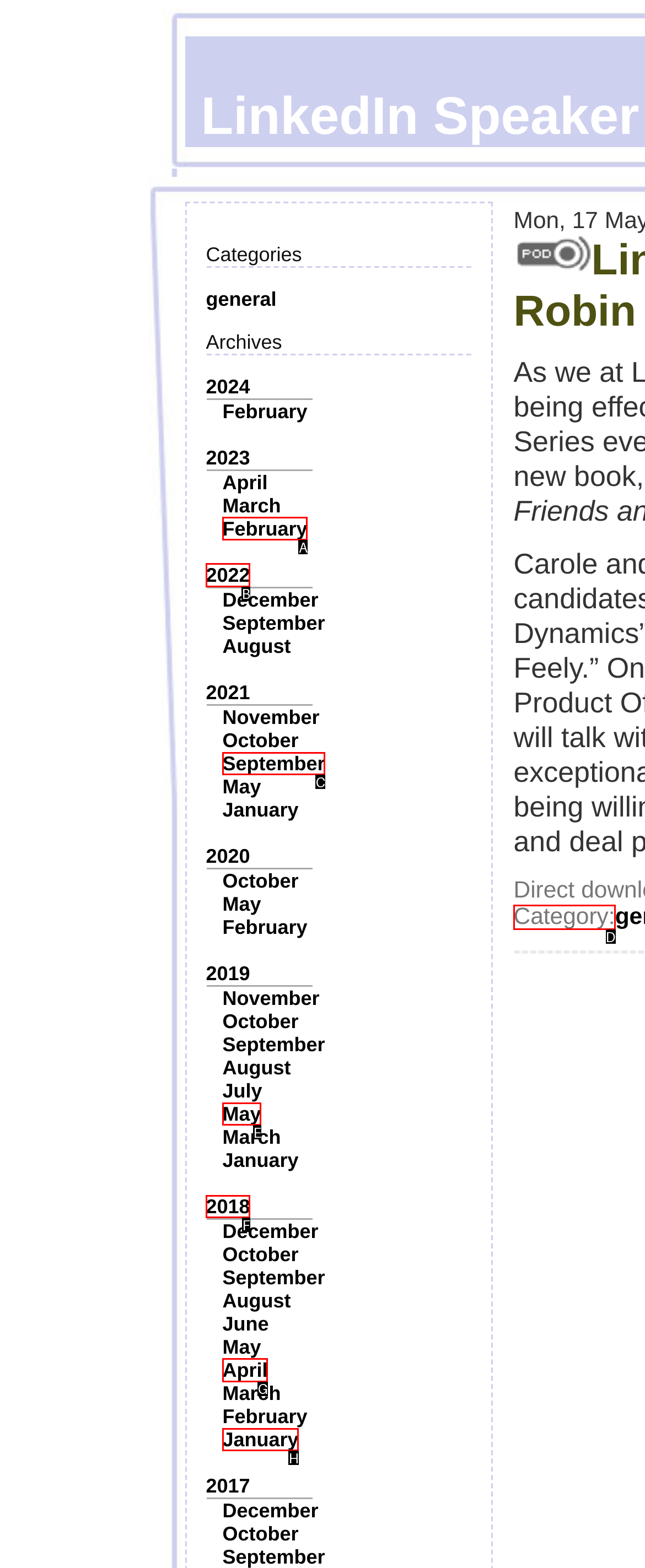Determine the letter of the element you should click to carry out the task: Explore the 'Category:' section
Answer with the letter from the given choices.

D